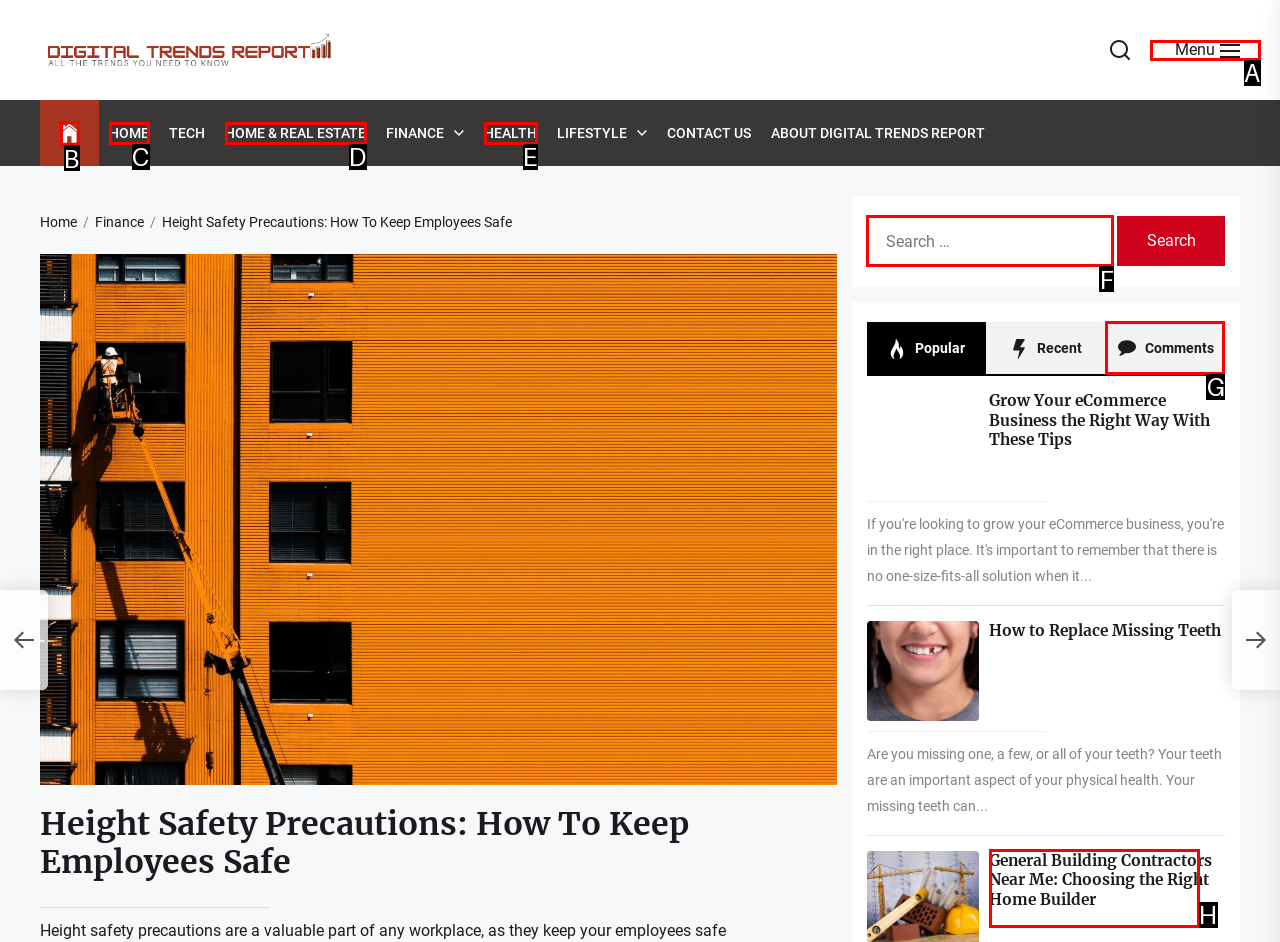Indicate which HTML element you need to click to complete the task: Search for something. Provide the letter of the selected option directly.

F